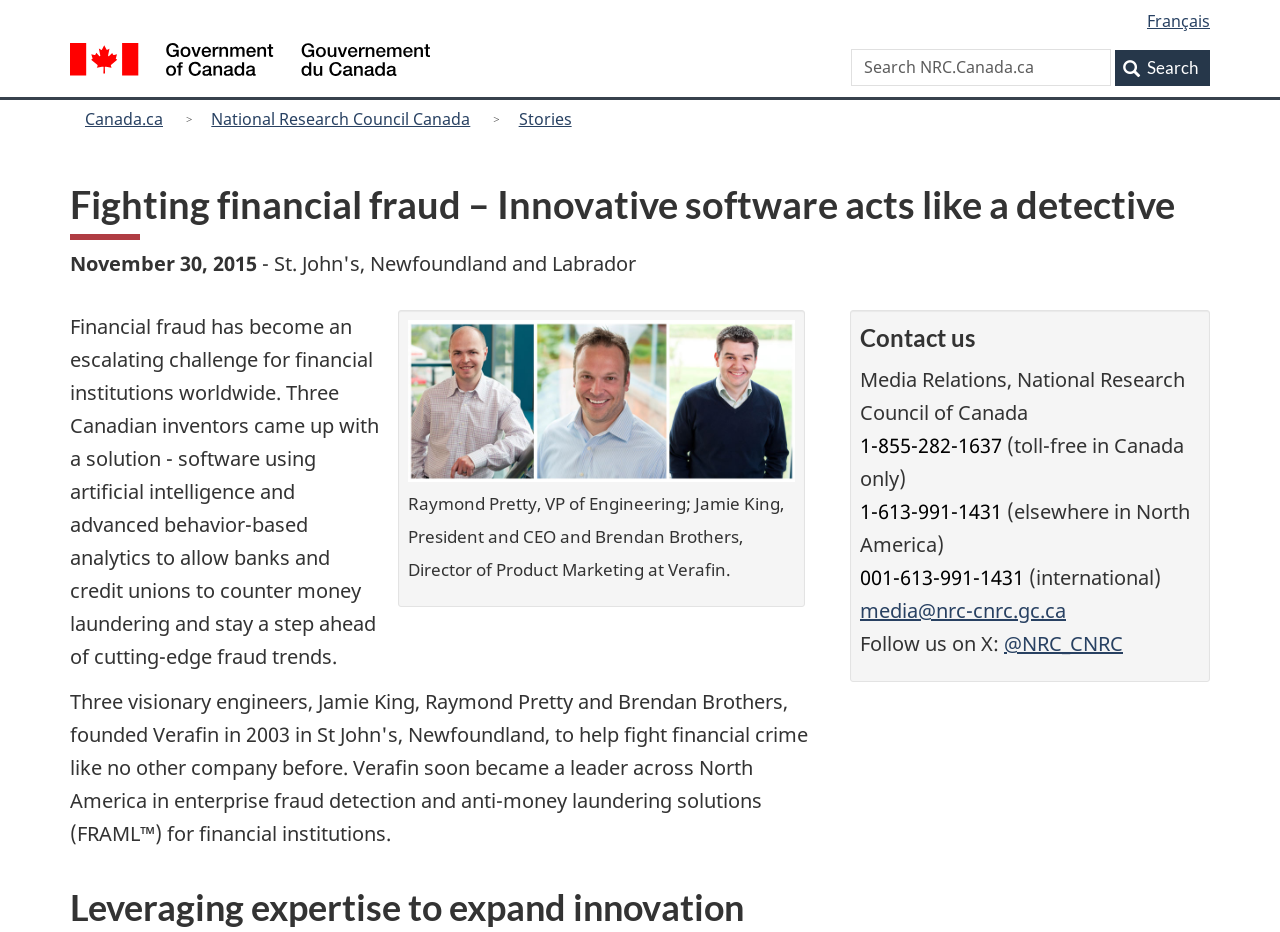Please locate the clickable area by providing the bounding box coordinates to follow this instruction: "Search".

[0.871, 0.053, 0.945, 0.092]